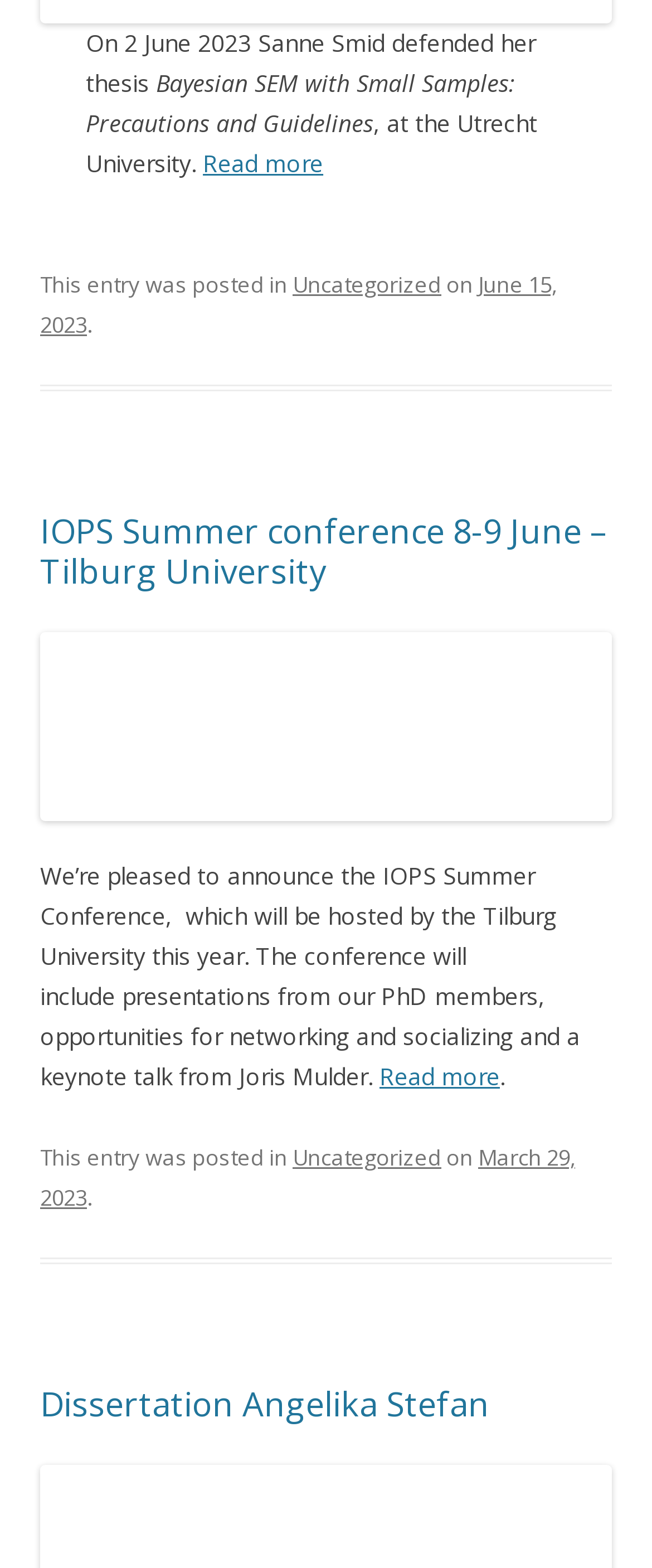How many articles are on this webpage?
Using the visual information from the image, give a one-word or short-phrase answer.

3